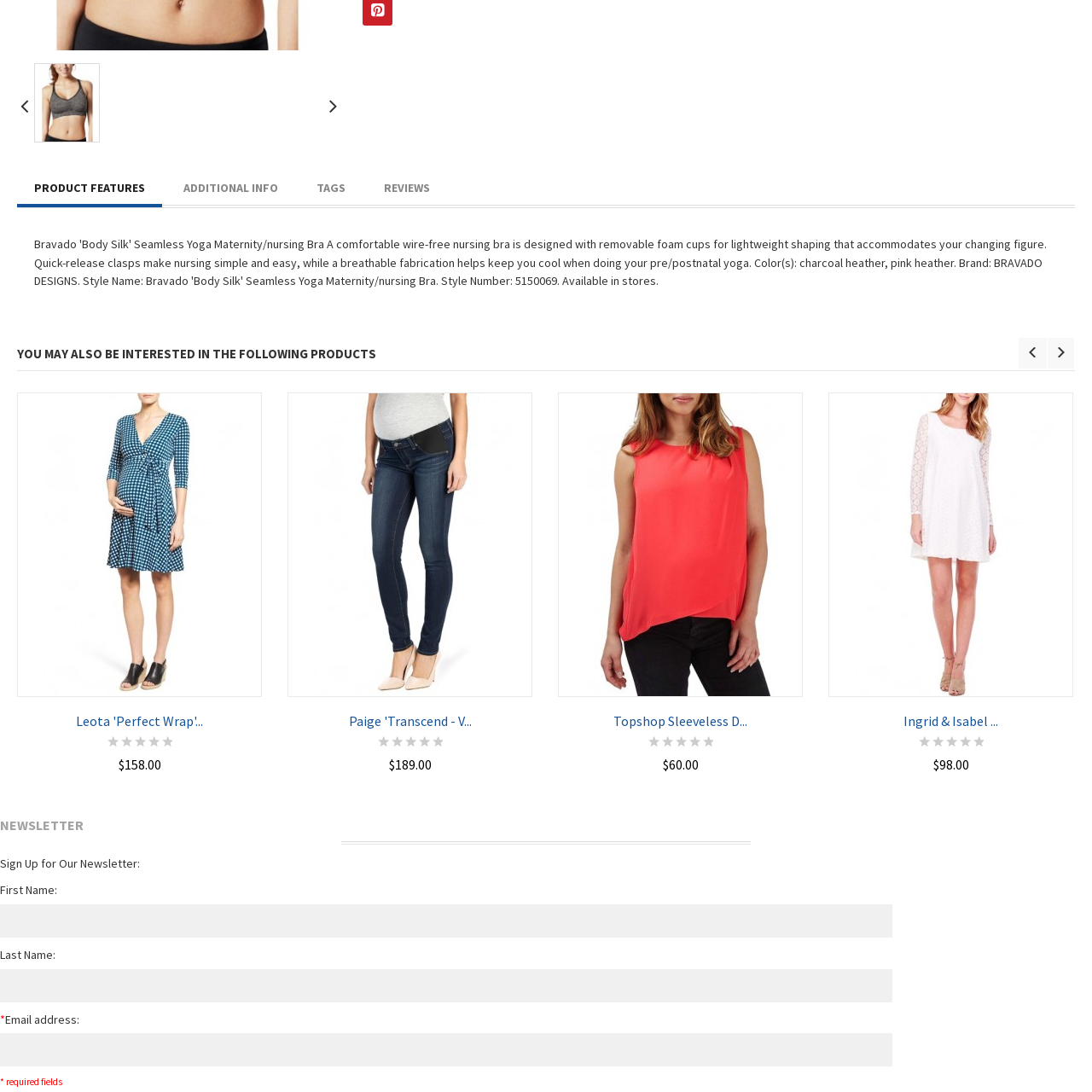Describe in detail the visual elements within the red-lined box.

The image features the "Leota 'Perfect Wrap' Maternity Dress," showcasing a stylish and versatile design ideal for expectant mothers. The dress is designed to provide comfort and flexibility, making it suitable for various occasions. Its wrap style highlights the waist, offering both an elegant silhouette and ease of wear. Accompanying the image is a link to explore more about the dress, and it can typically be found alongside other recommended maternity clothing options.